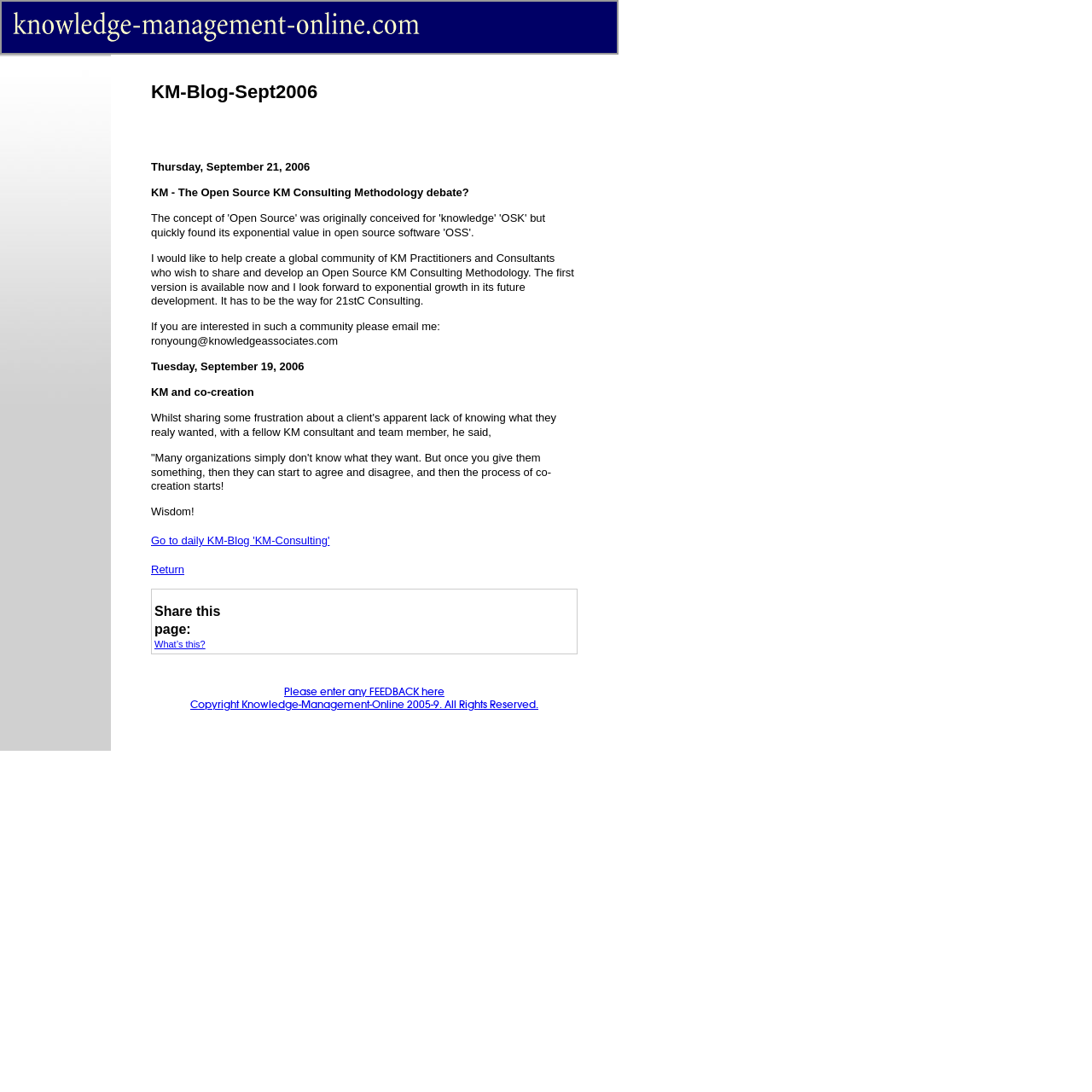Identify the bounding box for the given UI element using the description provided. Coordinates should be in the format (top-left x, top-left y, bottom-right x, bottom-right y) and must be between 0 and 1. Here is the description: What’s this?

[0.141, 0.585, 0.188, 0.595]